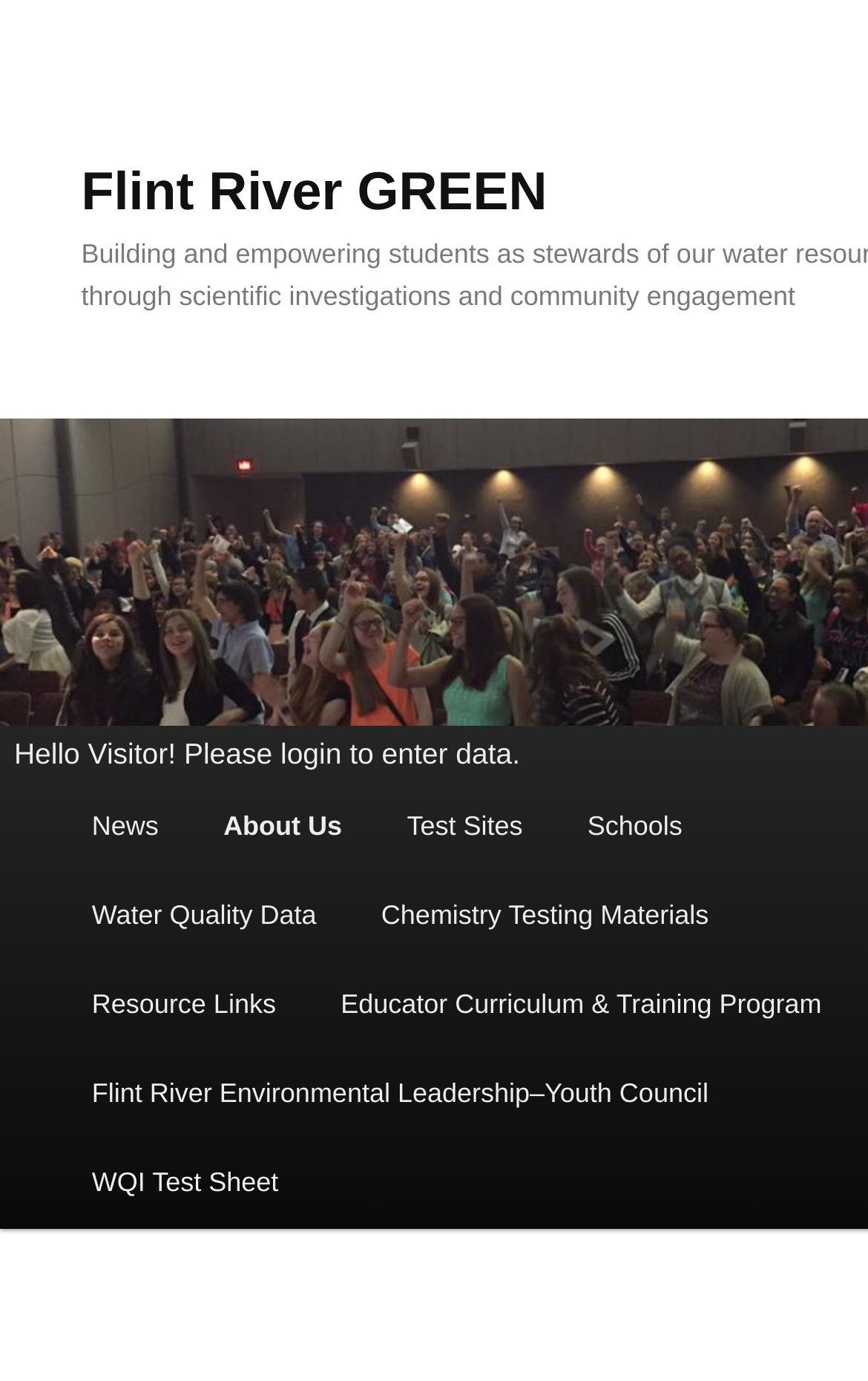Please extract and provide the main headline of the webpage.

Flint River GREEN